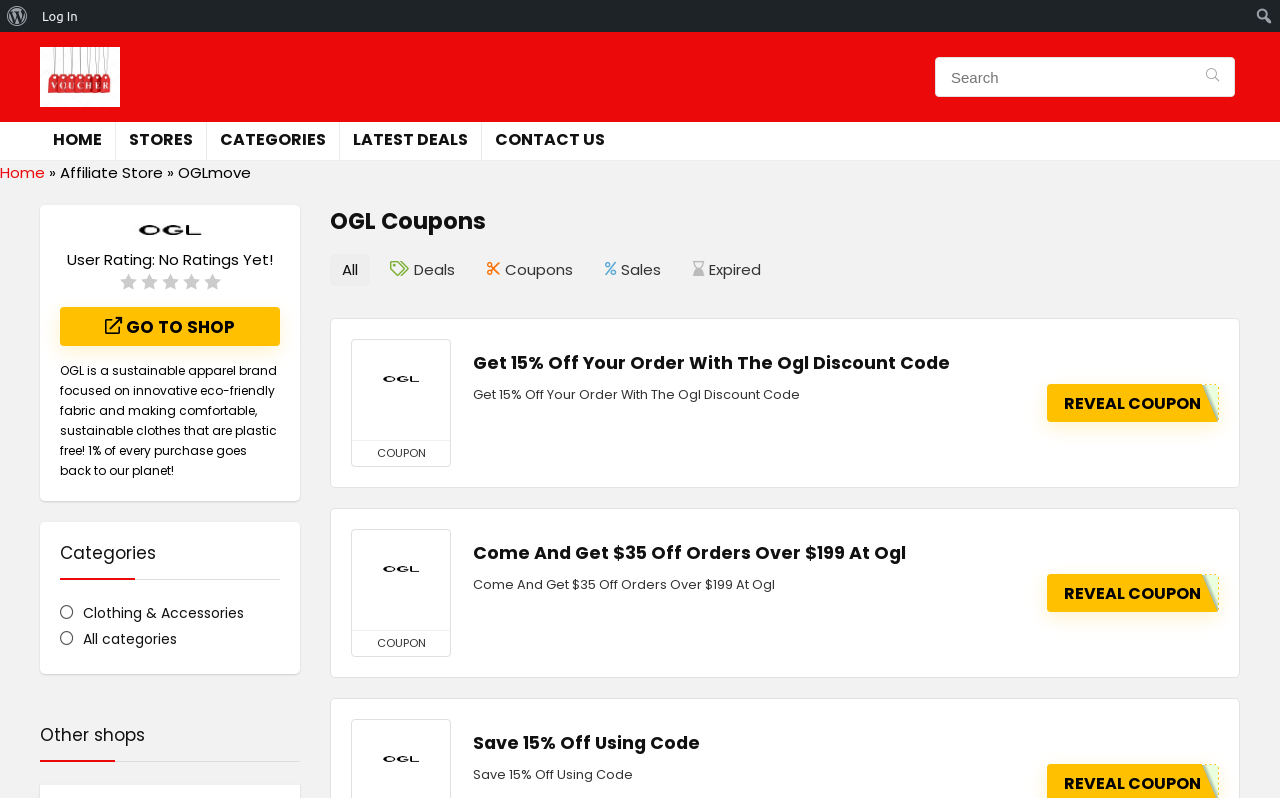Please determine the bounding box coordinates of the element to click on in order to accomplish the following task: "Search for deals". Ensure the coordinates are four float numbers ranging from 0 to 1, i.e., [left, top, right, bottom].

[0.73, 0.071, 0.965, 0.122]